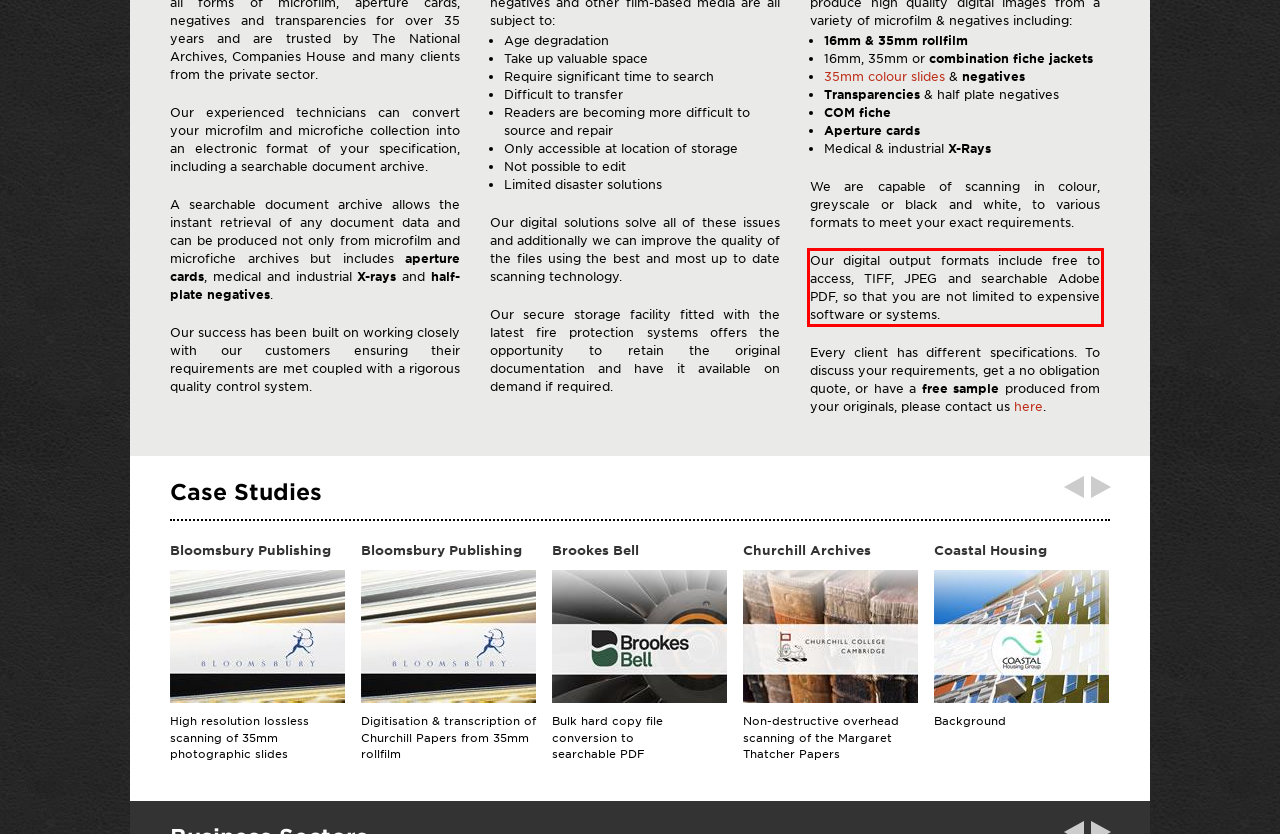Given a webpage screenshot, locate the red bounding box and extract the text content found inside it.

Our digital output formats include free to access, TIFF, JPEG and searchable Adobe PDF, so that you are not limited to expensive software or systems.